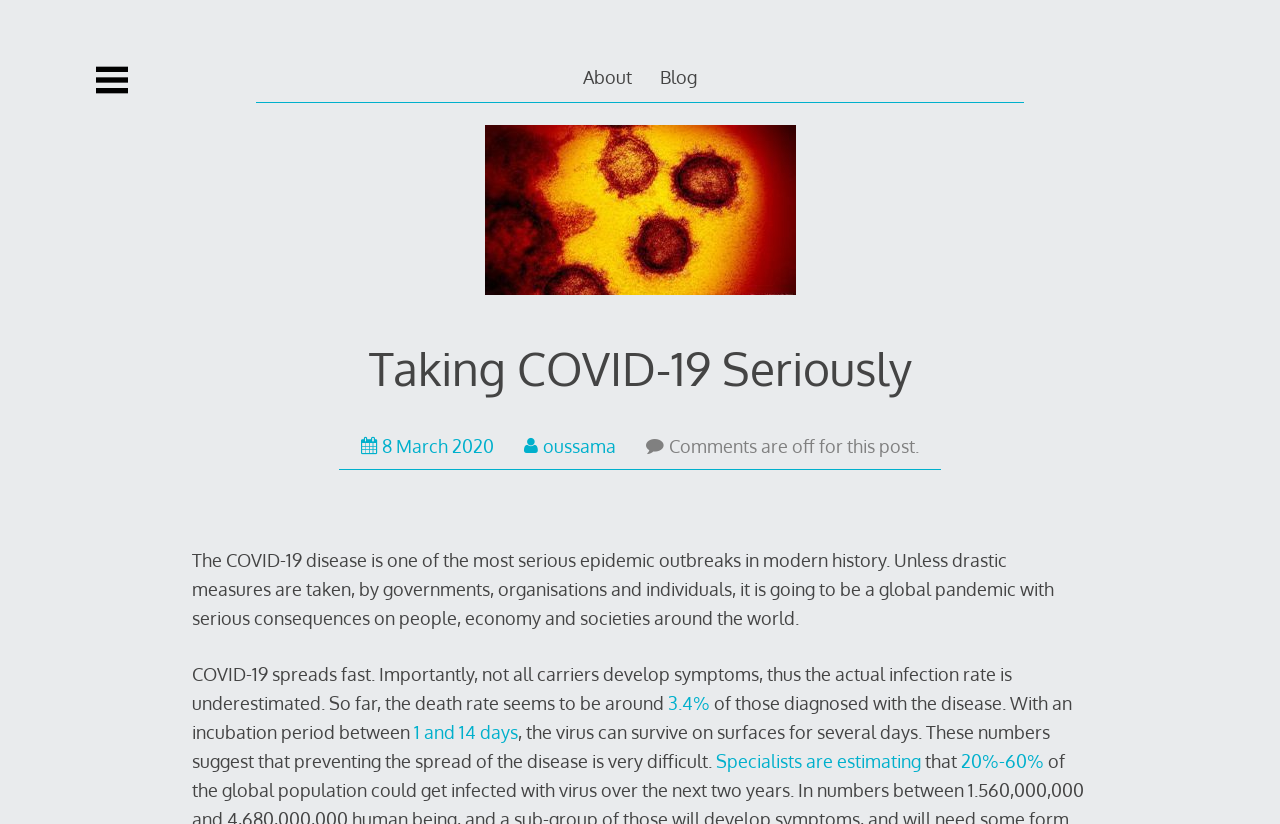Identify the bounding box of the UI component described as: "1 and 14 days".

[0.323, 0.875, 0.405, 0.901]